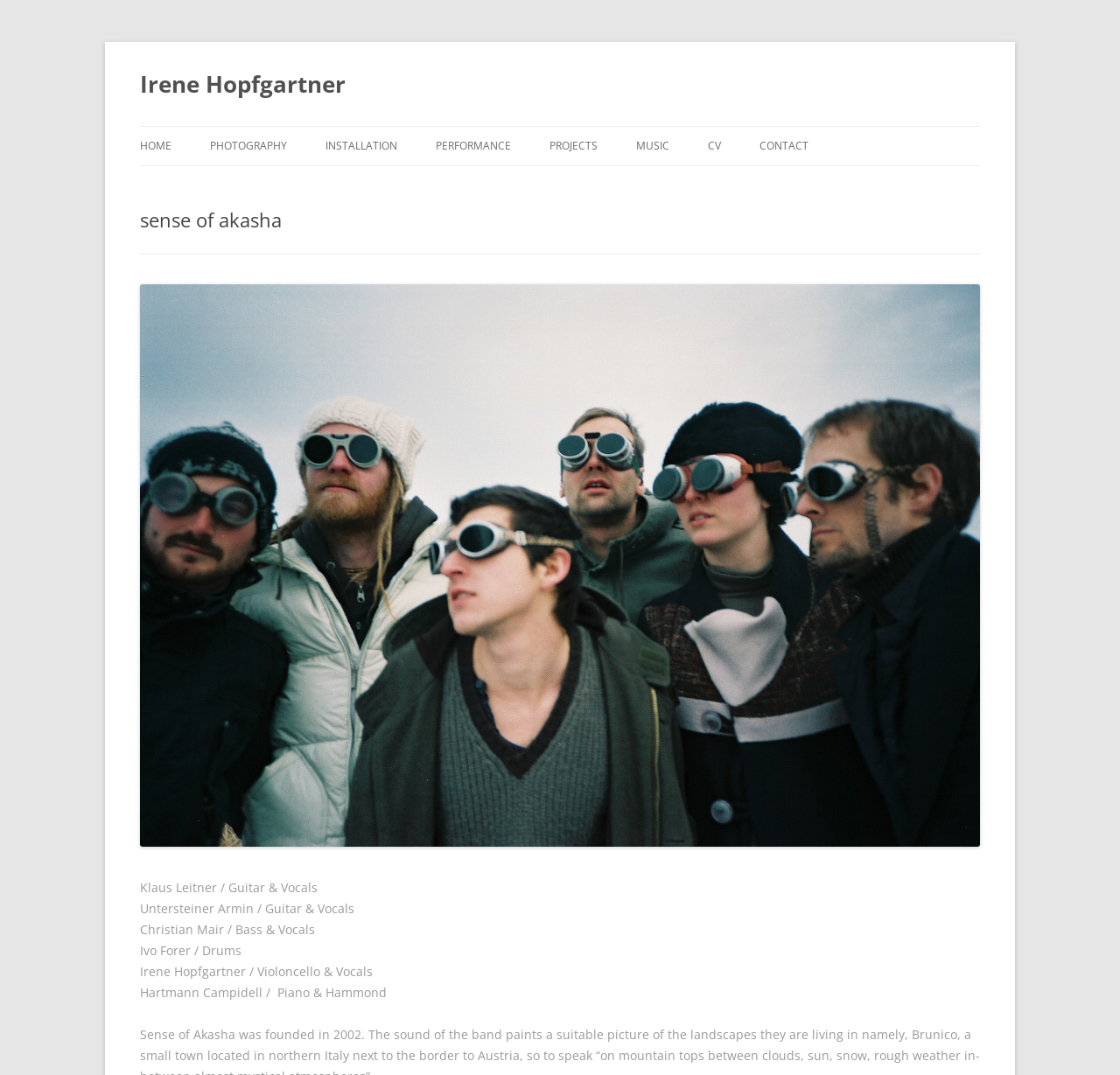Specify the bounding box coordinates of the element's area that should be clicked to execute the given instruction: "go to home page". The coordinates should be four float numbers between 0 and 1, i.e., [left, top, right, bottom].

[0.125, 0.118, 0.153, 0.154]